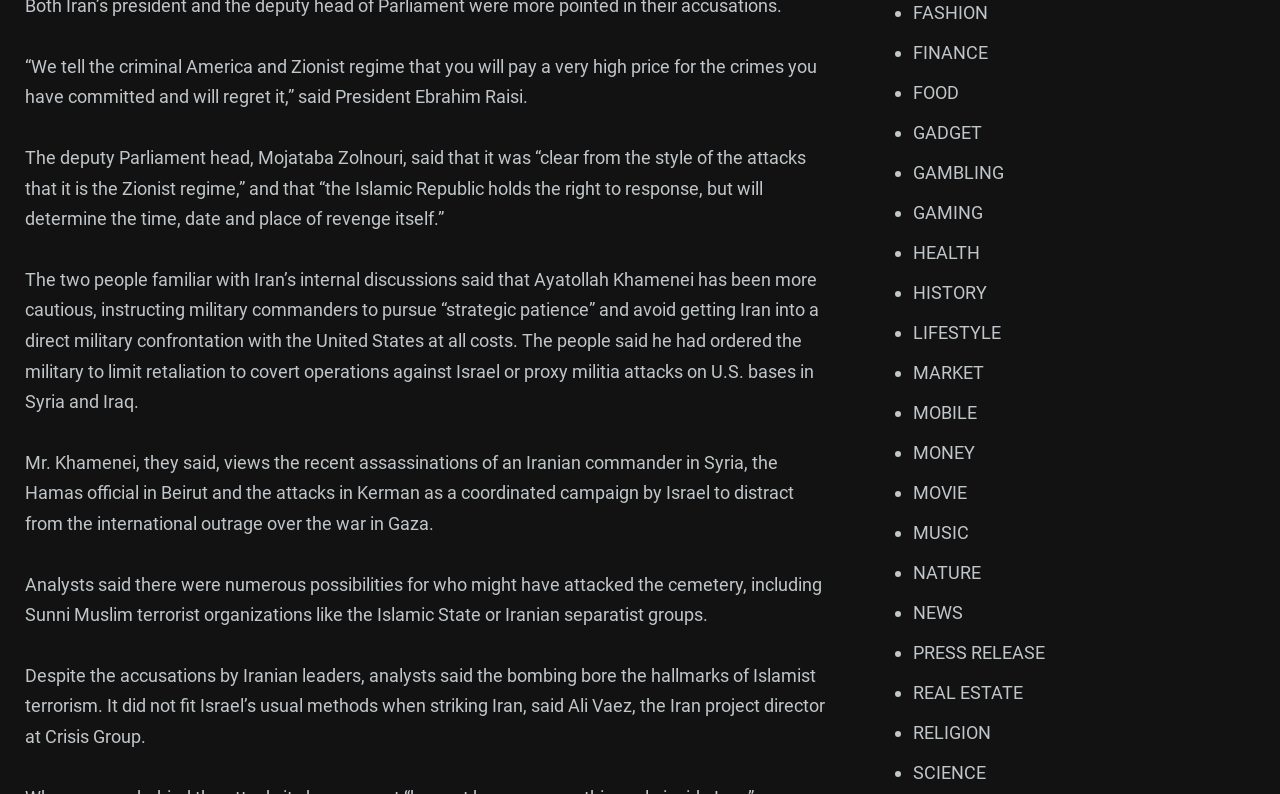Reply to the question with a brief word or phrase: Is the article focused on a specific country?

Yes, Iran